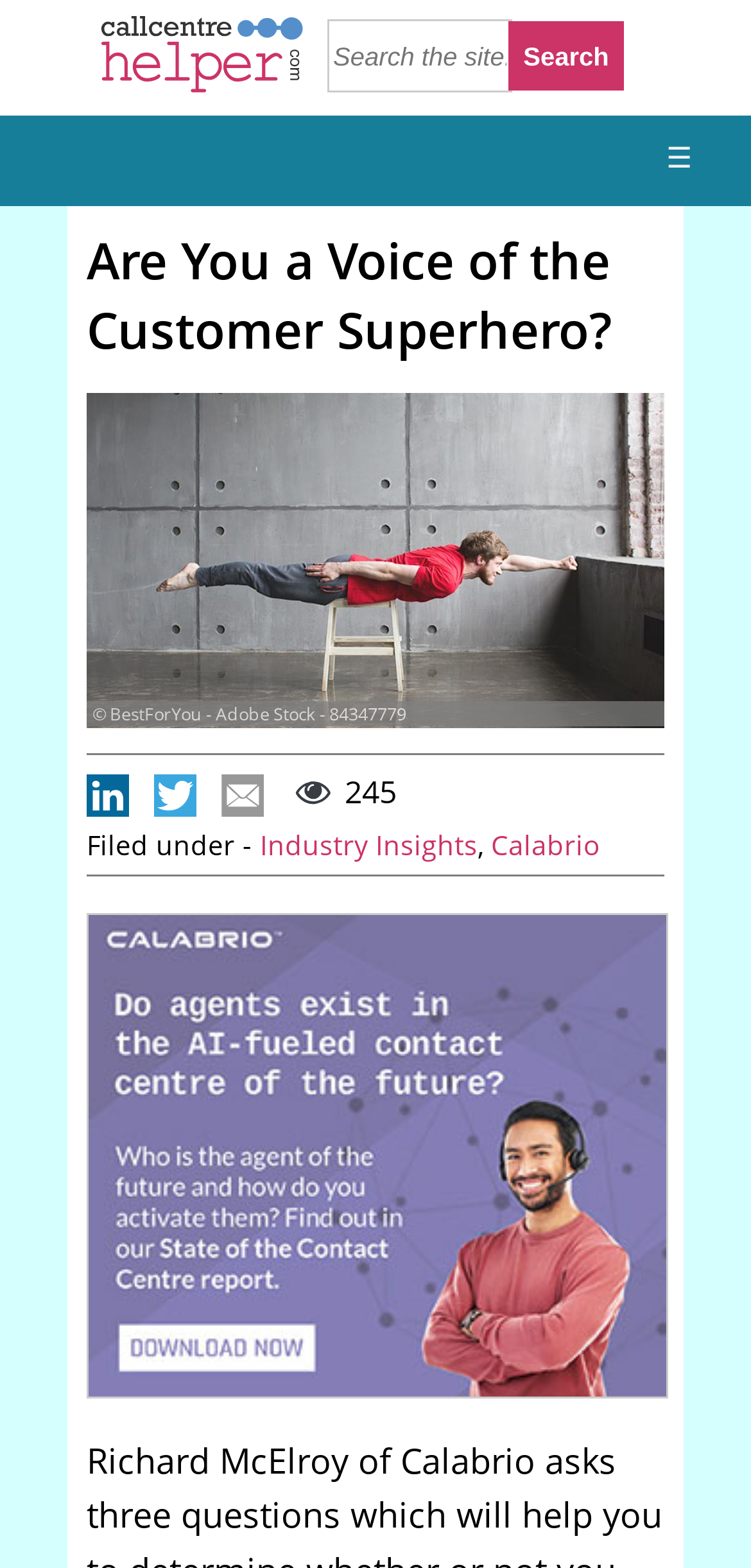Respond with a single word or phrase:
How many links are there in the webpage?

5